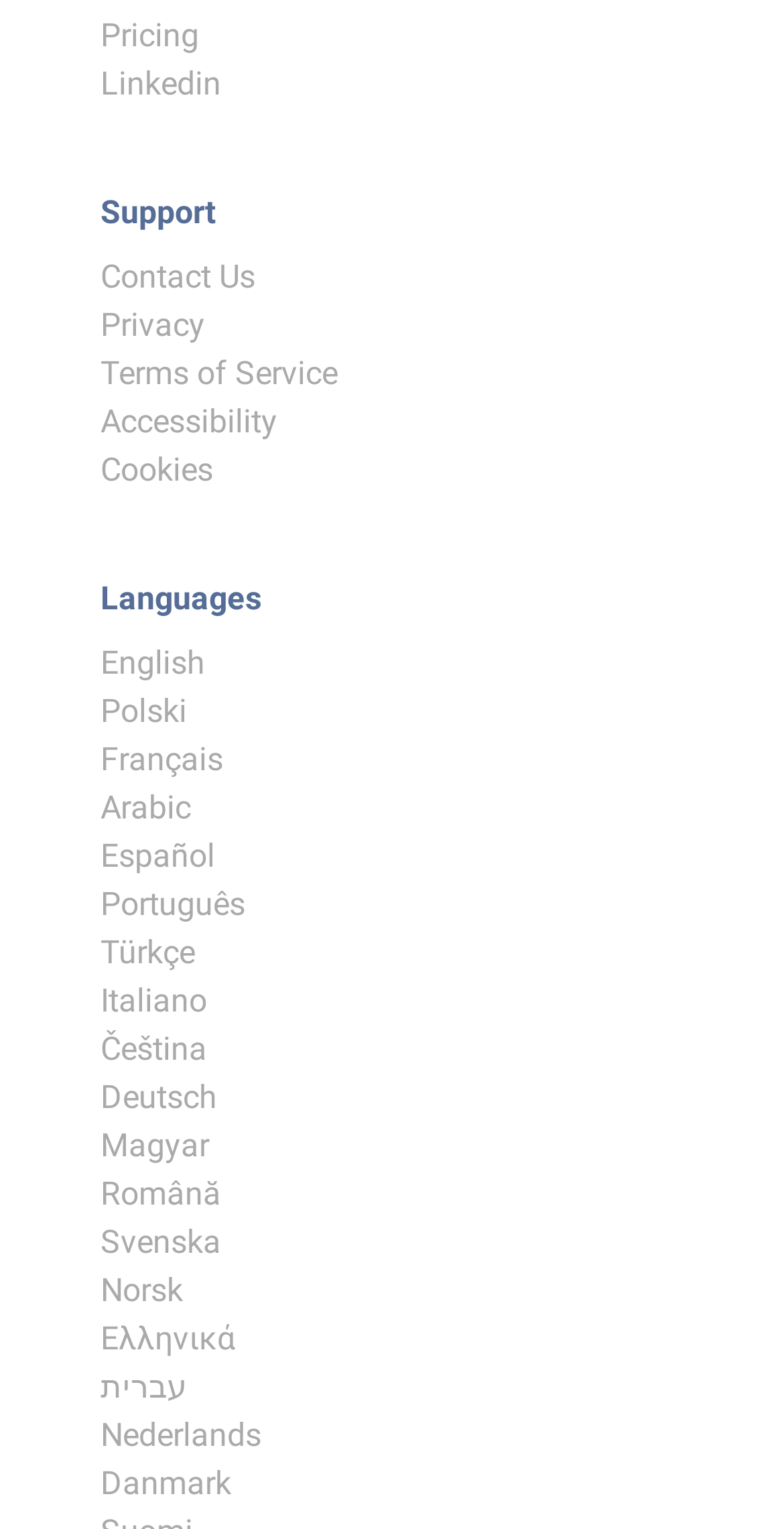What is the last link in the footer?
Relying on the image, give a concise answer in one word or a brief phrase.

Danmark